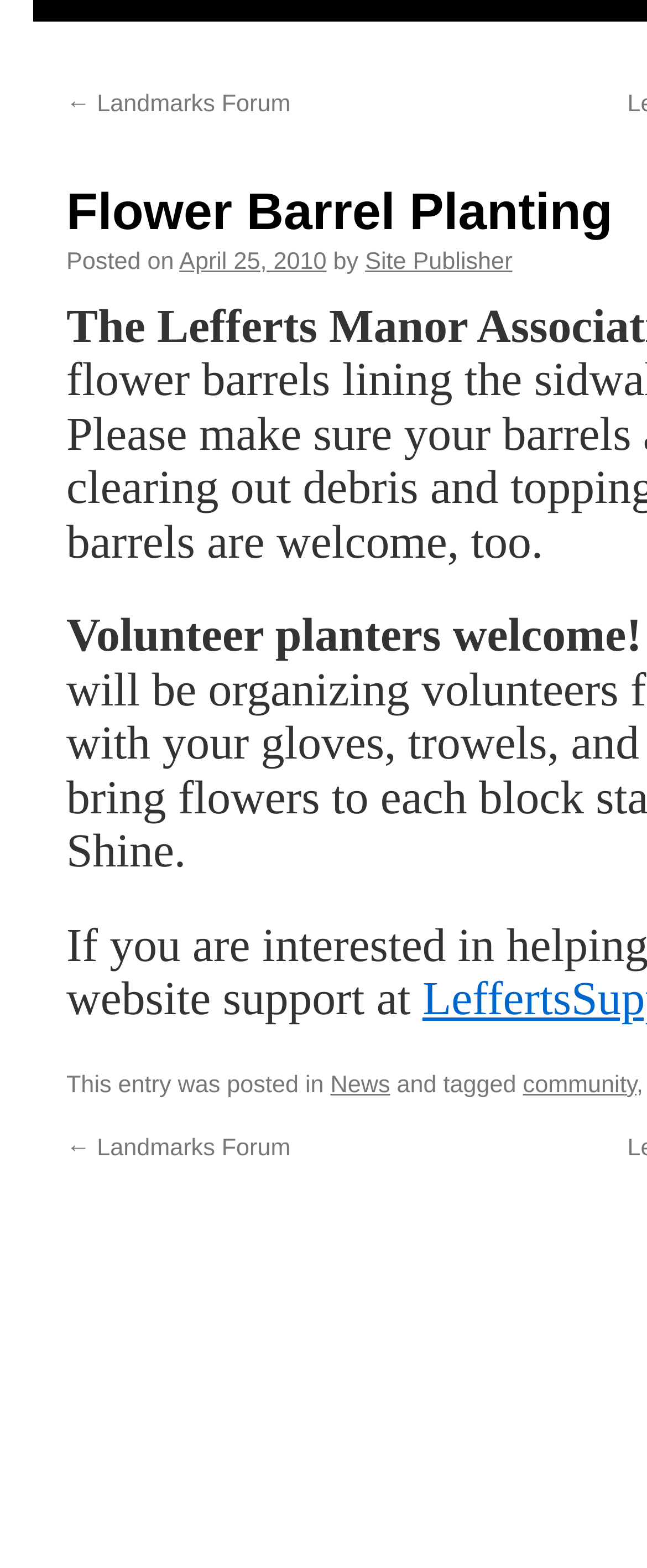Using the description: "community", determine the UI element's bounding box coordinates. Ensure the coordinates are in the format of four float numbers between 0 and 1, i.e., [left, top, right, bottom].

[0.808, 0.724, 0.984, 0.741]